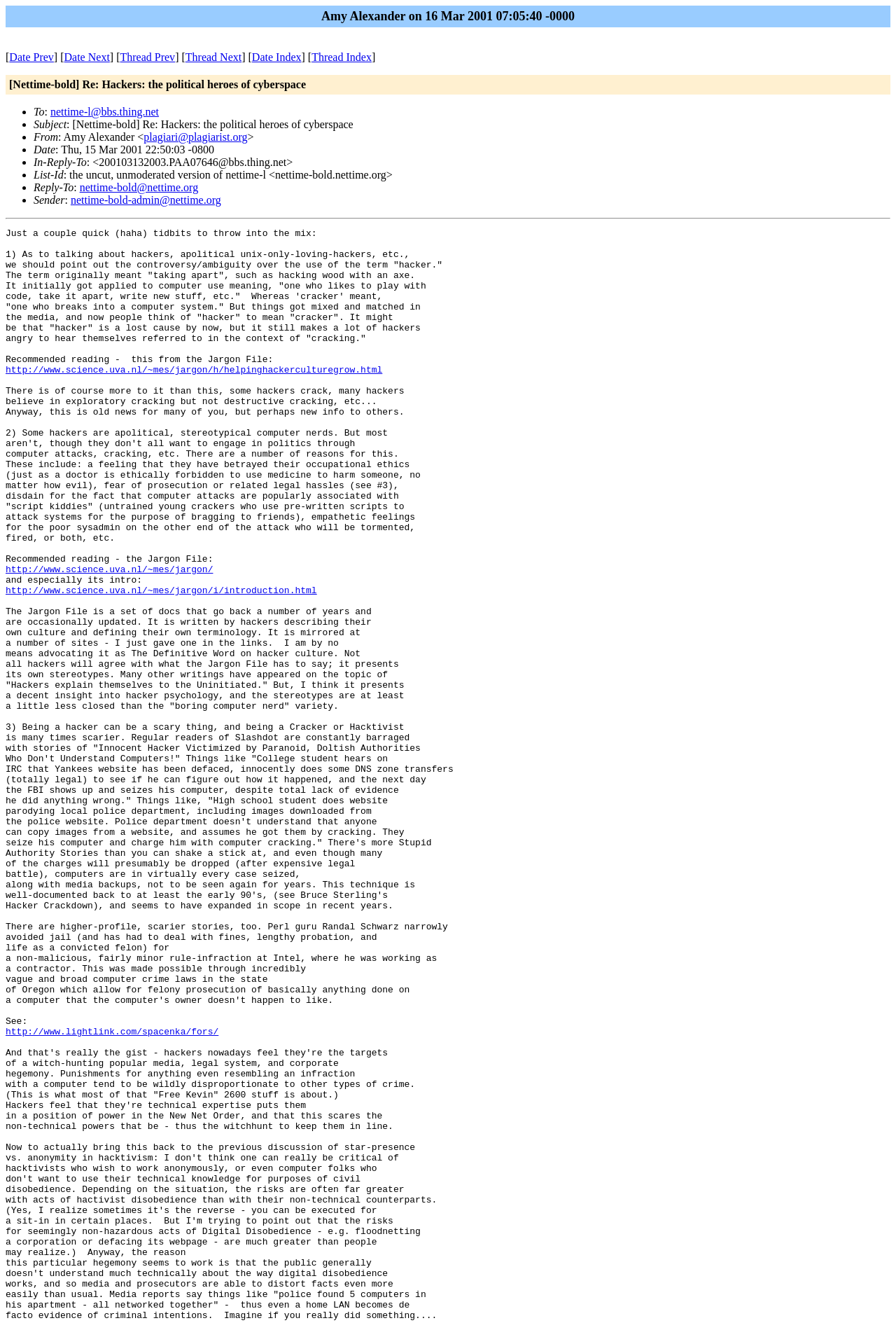Determine the bounding box coordinates of the clickable element to complete this instruction: "Request an inspection". Provide the coordinates in the format of four float numbers between 0 and 1, [left, top, right, bottom].

None